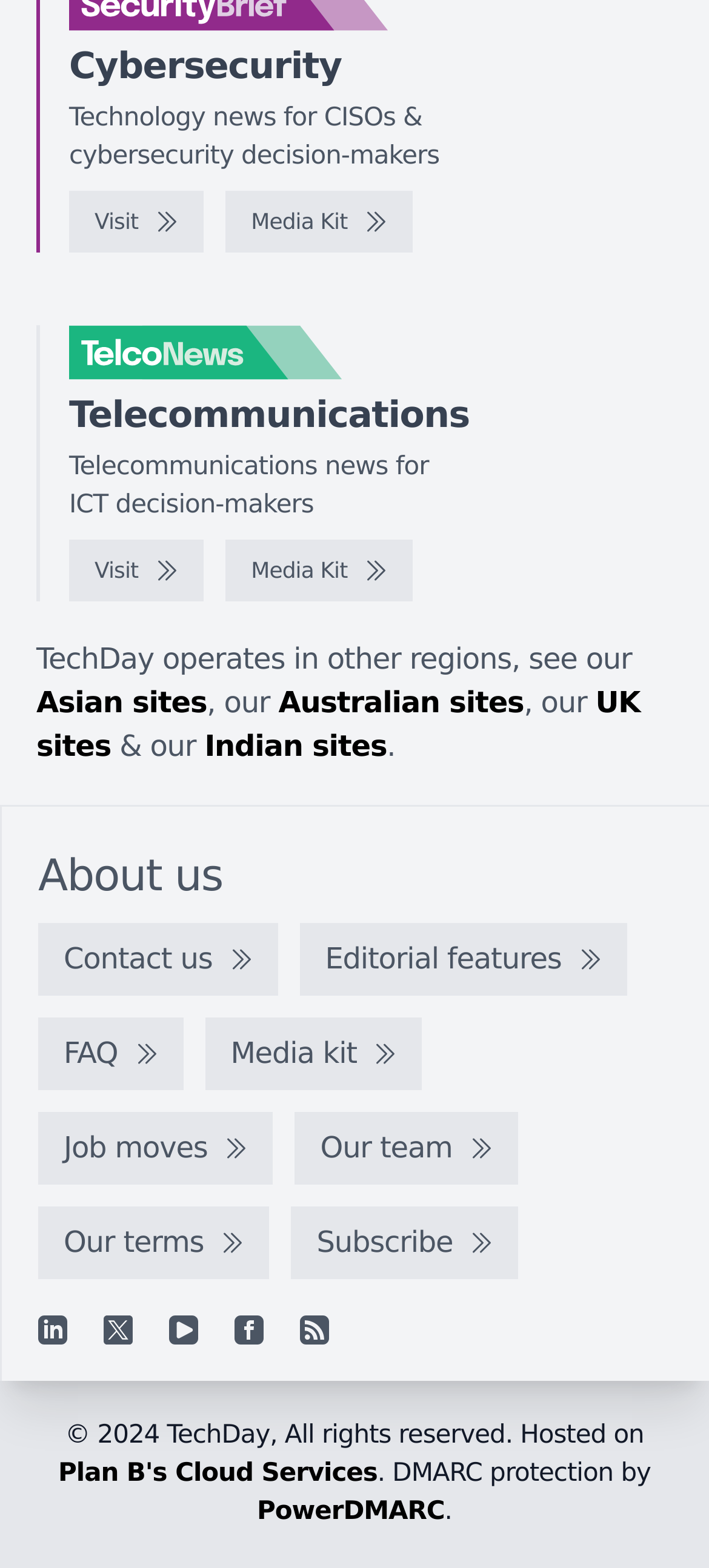Identify the bounding box coordinates for the UI element that matches this description: "Visit".

[0.097, 0.122, 0.287, 0.162]